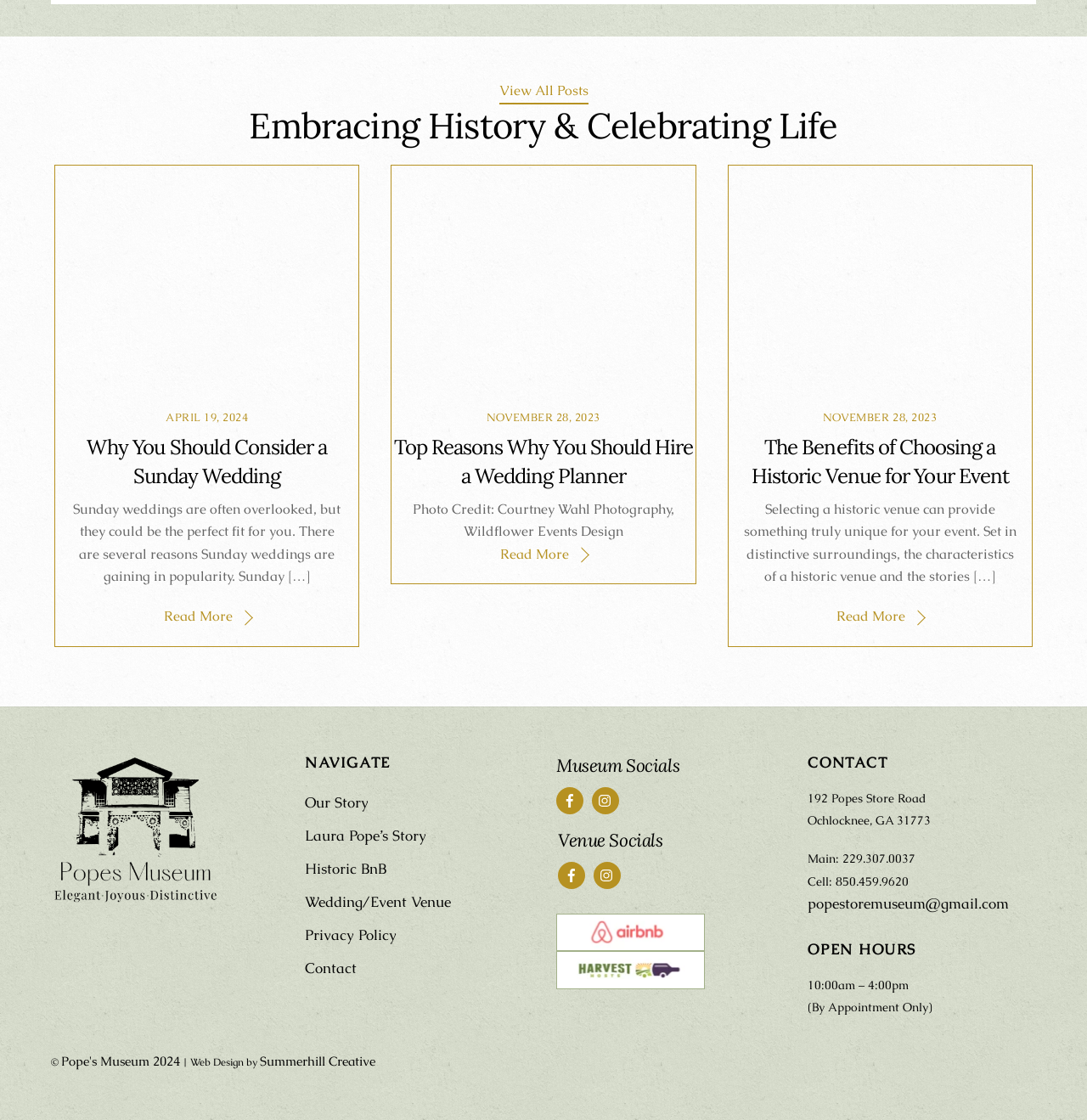What is the phone number of the museum?
Please provide a single word or phrase as your answer based on the image.

229.307.0037